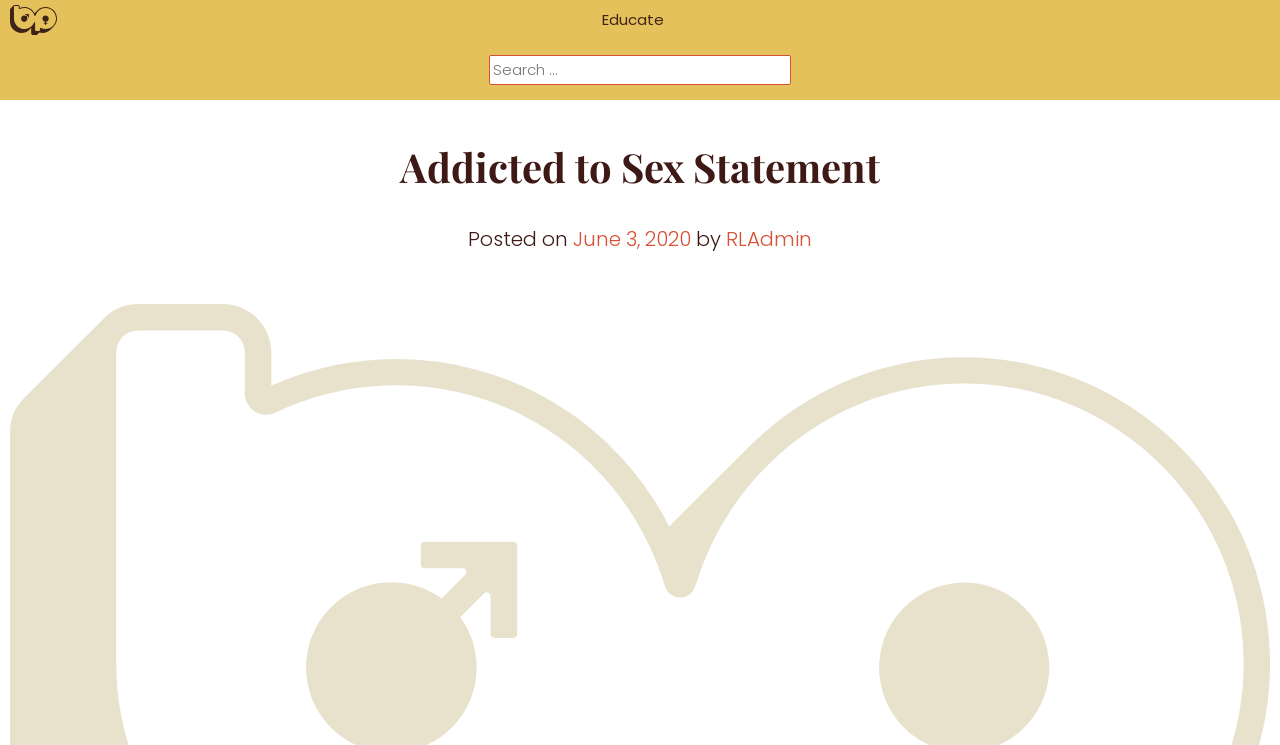Using the elements shown in the image, answer the question comprehensively: What is the position of the search box on the webpage?

The search box is located below the header, as indicated by its y1 coordinate (0.073) which is greater than the y1 coordinate of the header (0.148).